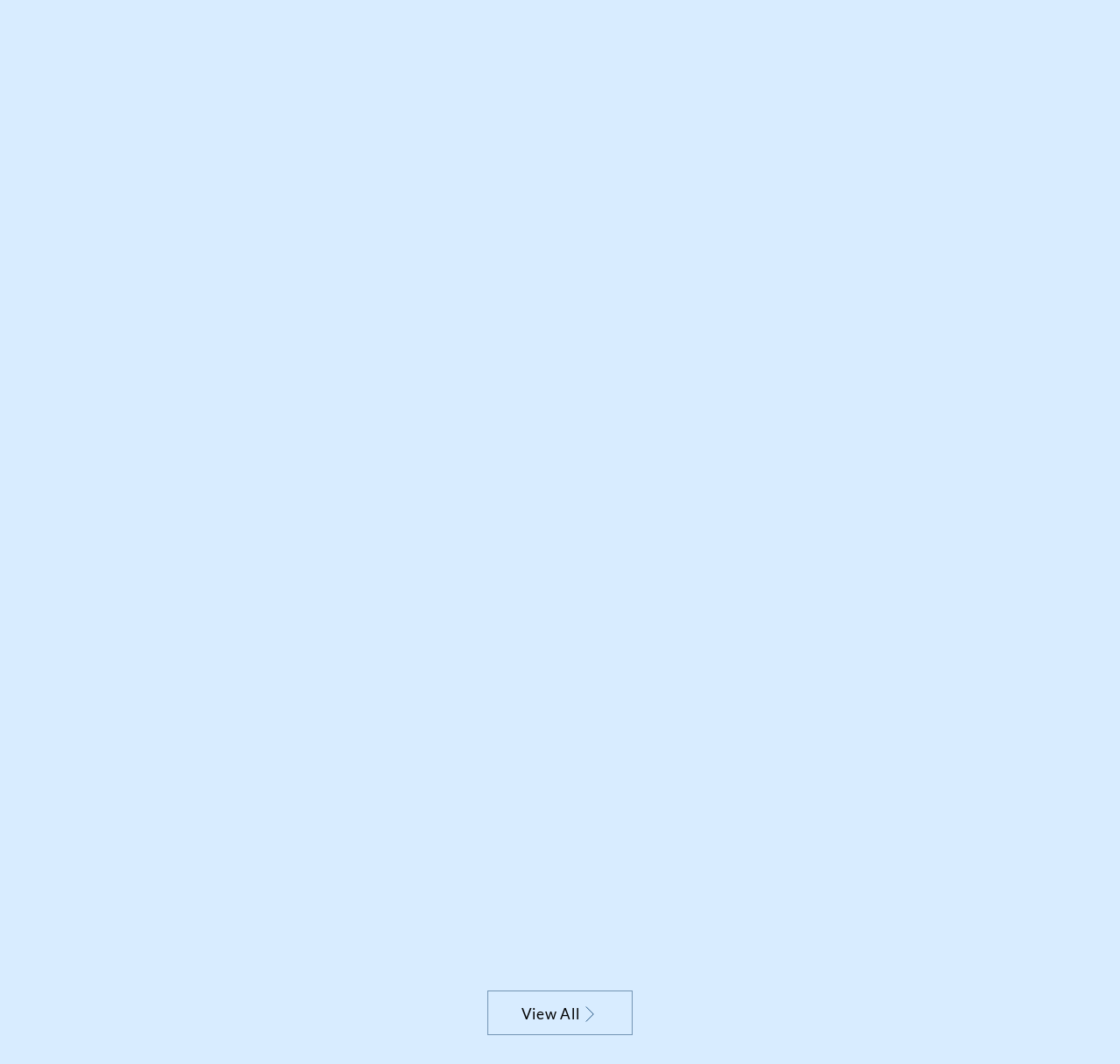What is the function of the 'View All' button?
Provide an in-depth answer to the question, covering all aspects.

The 'View All' button is likely to take the user to a page with more detailed information about all the seminars listed on this webpage.